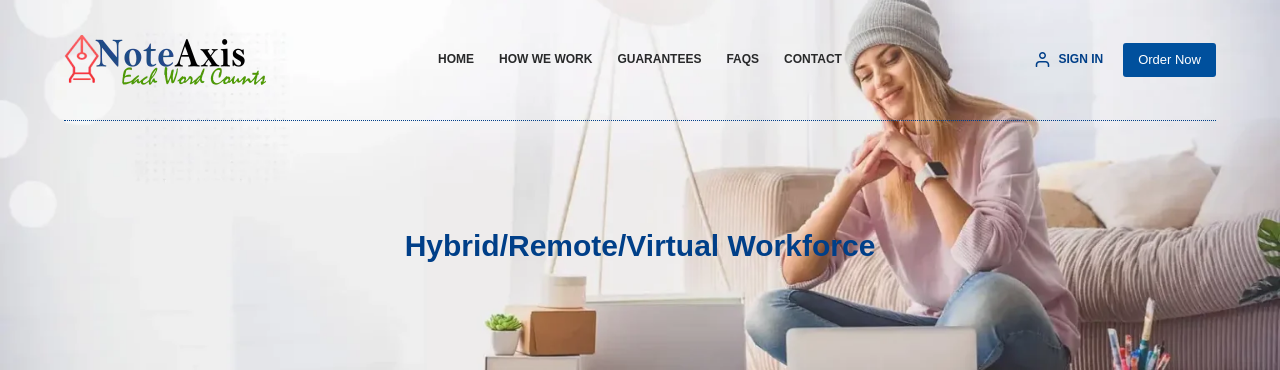Is the woman in a formal office setting?
We need a detailed and meticulous answer to the question.

The image shows the woman working from a cozy, home-like environment, with a stylish decor and natural light, which is distinct from a traditional formal office setting.